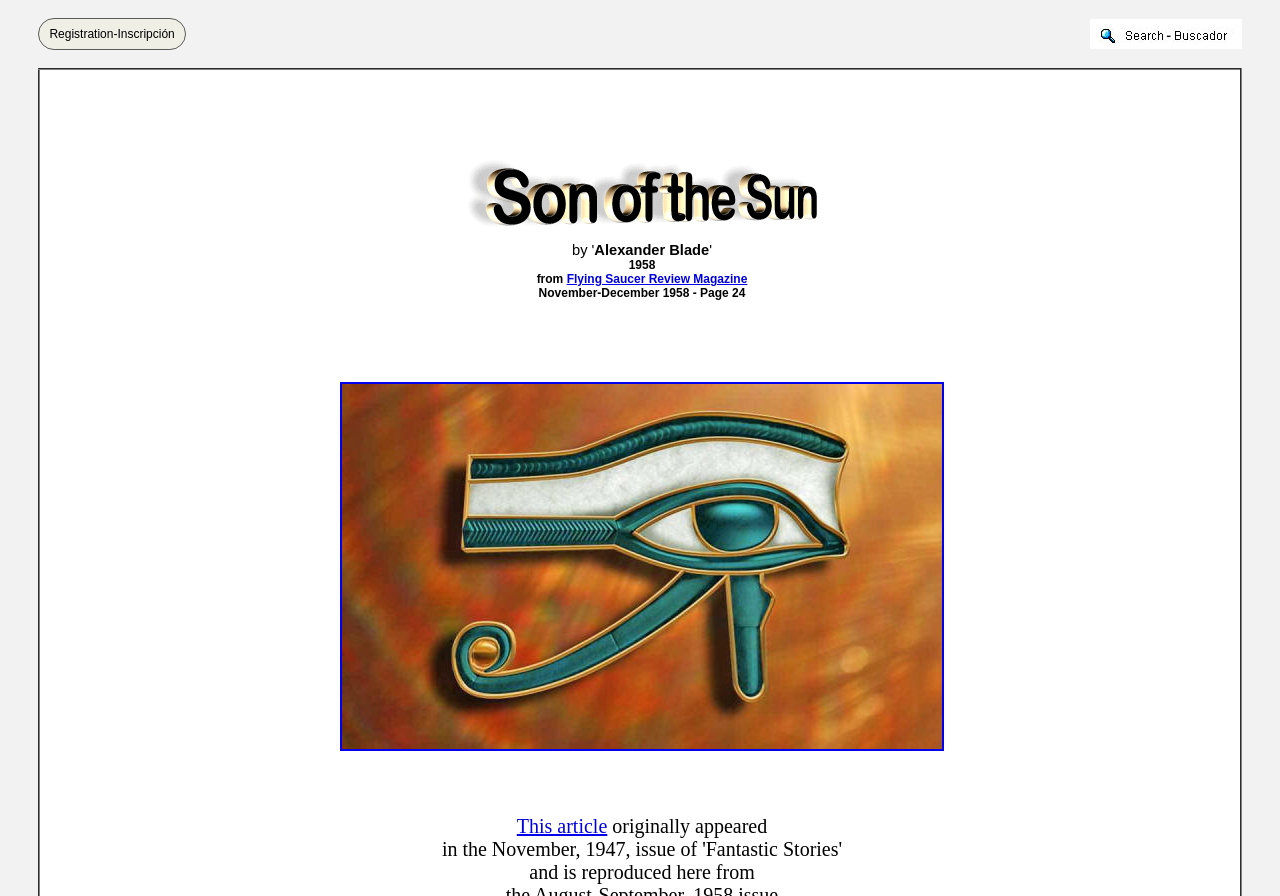Identify the bounding box for the UI element specified in this description: "Flying Saucer Review Magazine". The coordinates must be four float numbers between 0 and 1, formatted as [left, top, right, bottom].

[0.443, 0.304, 0.584, 0.319]